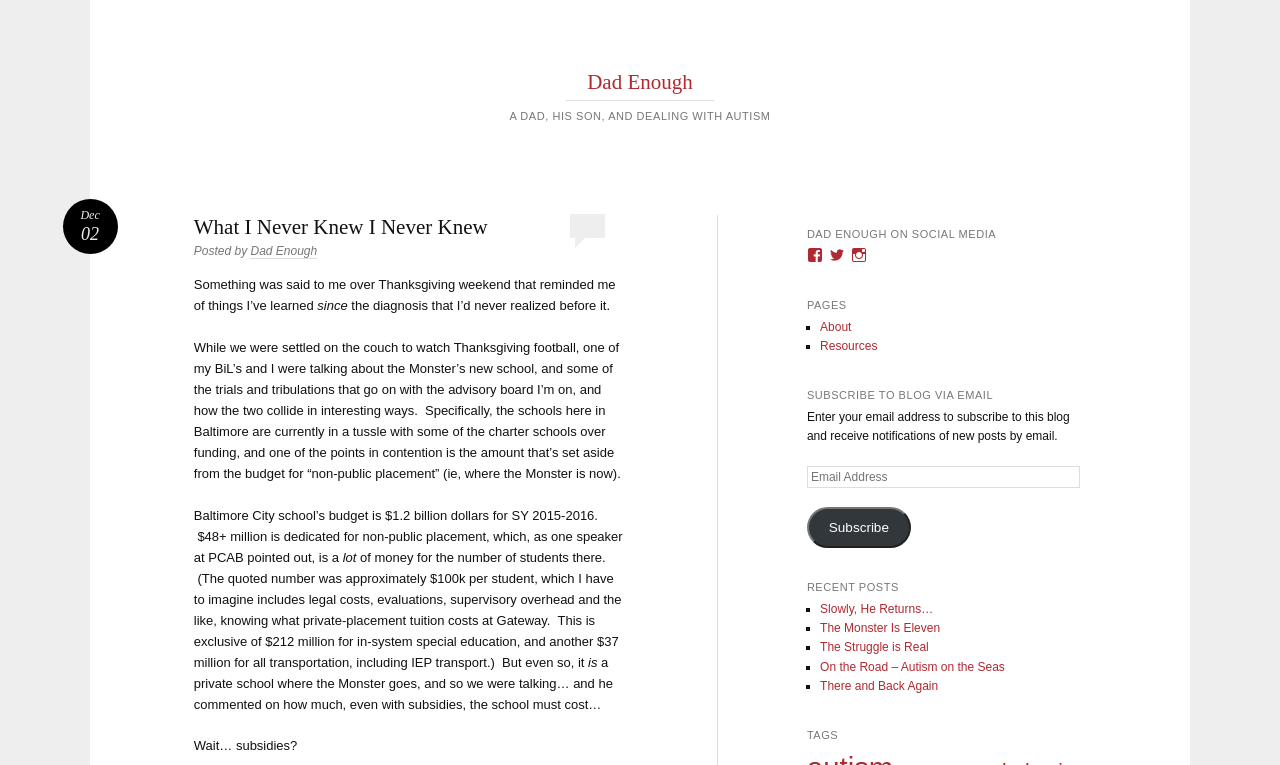Determine the bounding box coordinates of the region to click in order to accomplish the following instruction: "go to home page". Provide the coordinates as four float numbers between 0 and 1, specifically [left, top, right, bottom].

None